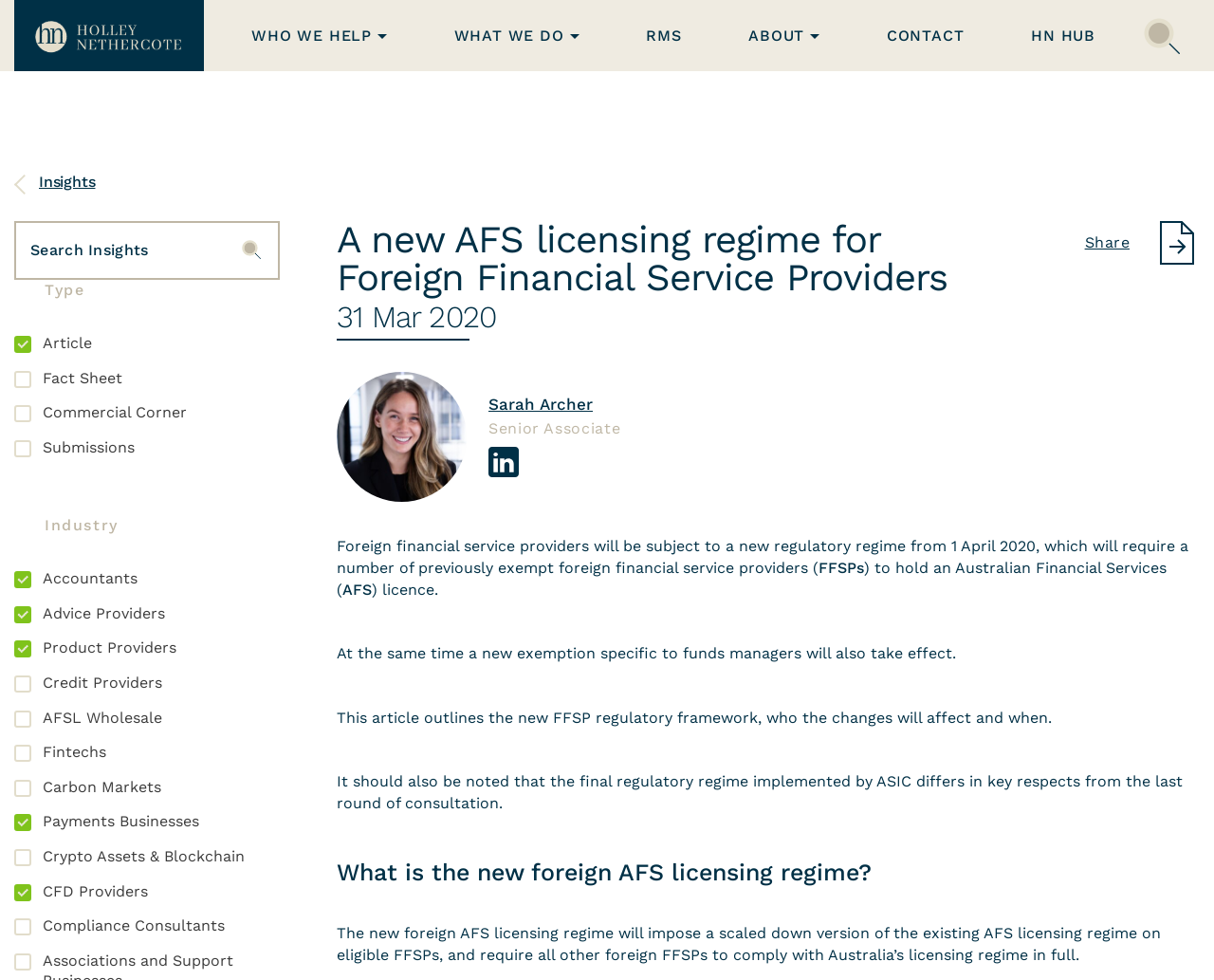Who is the author of this article?
Analyze the image and deliver a detailed answer to the question.

The author of this article is Sarah Archer, who is a Senior Associate, as mentioned in the webpage content.